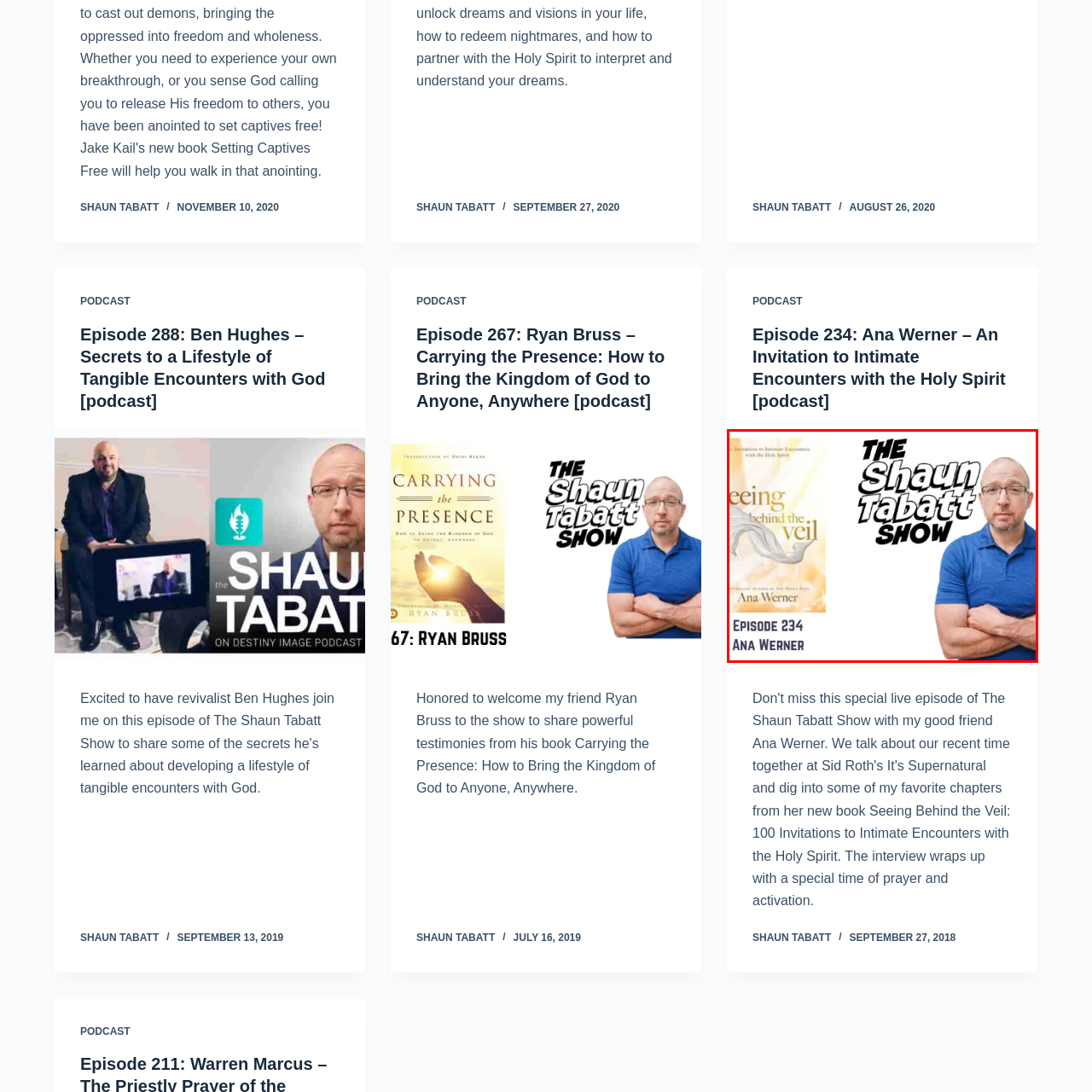Explain in detail what is happening in the red-marked area of the image.

In this episode of "The Shaun Tabatt Show," episode number 234, host Shaun Tabatt welcomes Ana Werner, author of *Seeing Behind the Veil*. The episode is centered on intimate encounters with the Holy Spirit, capturing the essence of spiritual connection and understanding. The visually striking image features the book cover, showcasing its title and Ana Werner's name, alongside an engaging portrait of Shaun Tabatt himself. The promotional layout emphasizes both the episode title and the inviting nature of the podcast, making it a compelling introduction for listeners interested in deepening their spiritual journey.